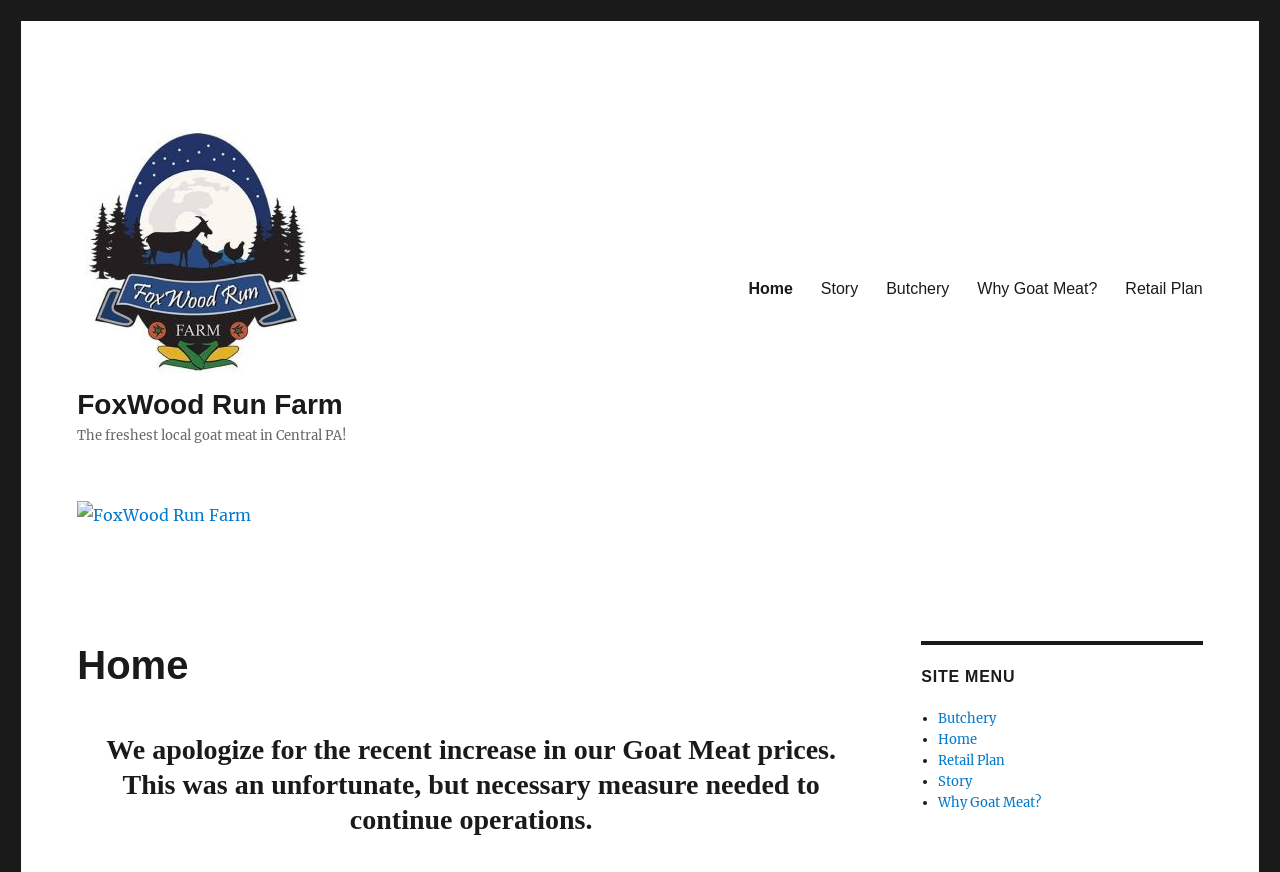What is the header above the apology message?
Answer with a single word or phrase by referring to the visual content.

Home